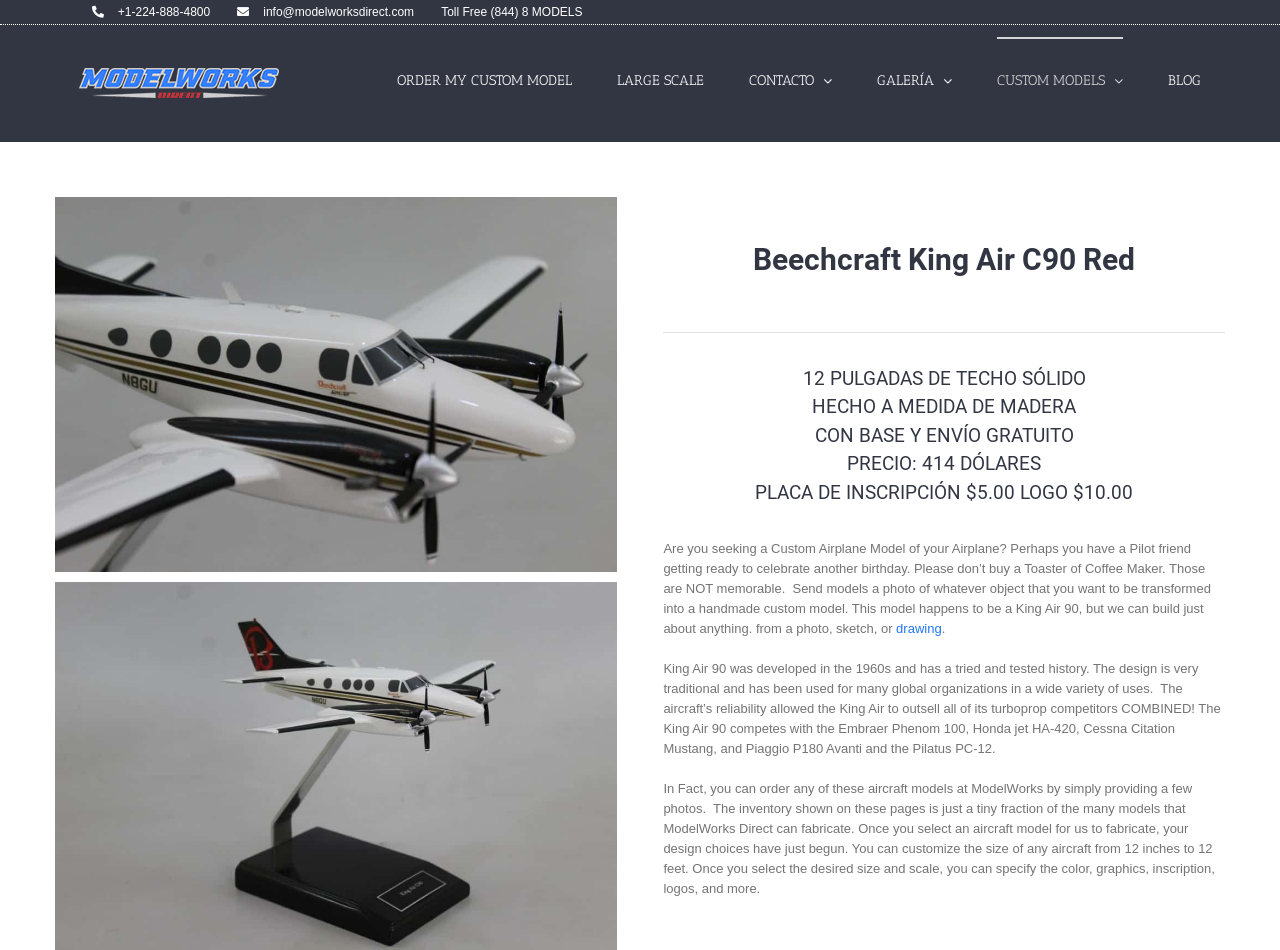Locate the bounding box of the UI element described by: "ORDER MY CUSTOM MODEL" in the given webpage screenshot.

[0.31, 0.039, 0.447, 0.13]